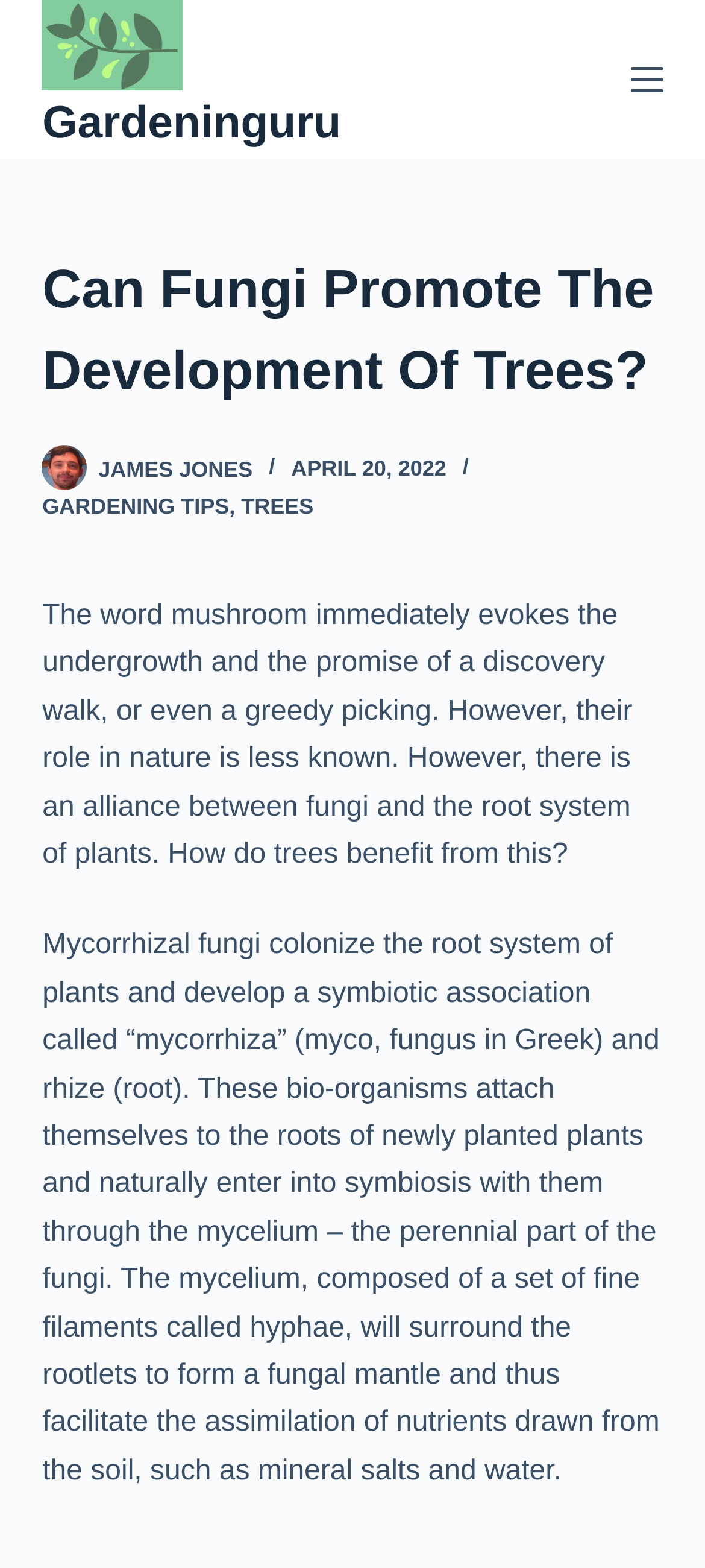Please provide the bounding box coordinate of the region that matches the element description: Menu. Coordinates should be in the format (top-left x, top-left y, bottom-right x, bottom-right y) and all values should be between 0 and 1.

[0.894, 0.04, 0.94, 0.061]